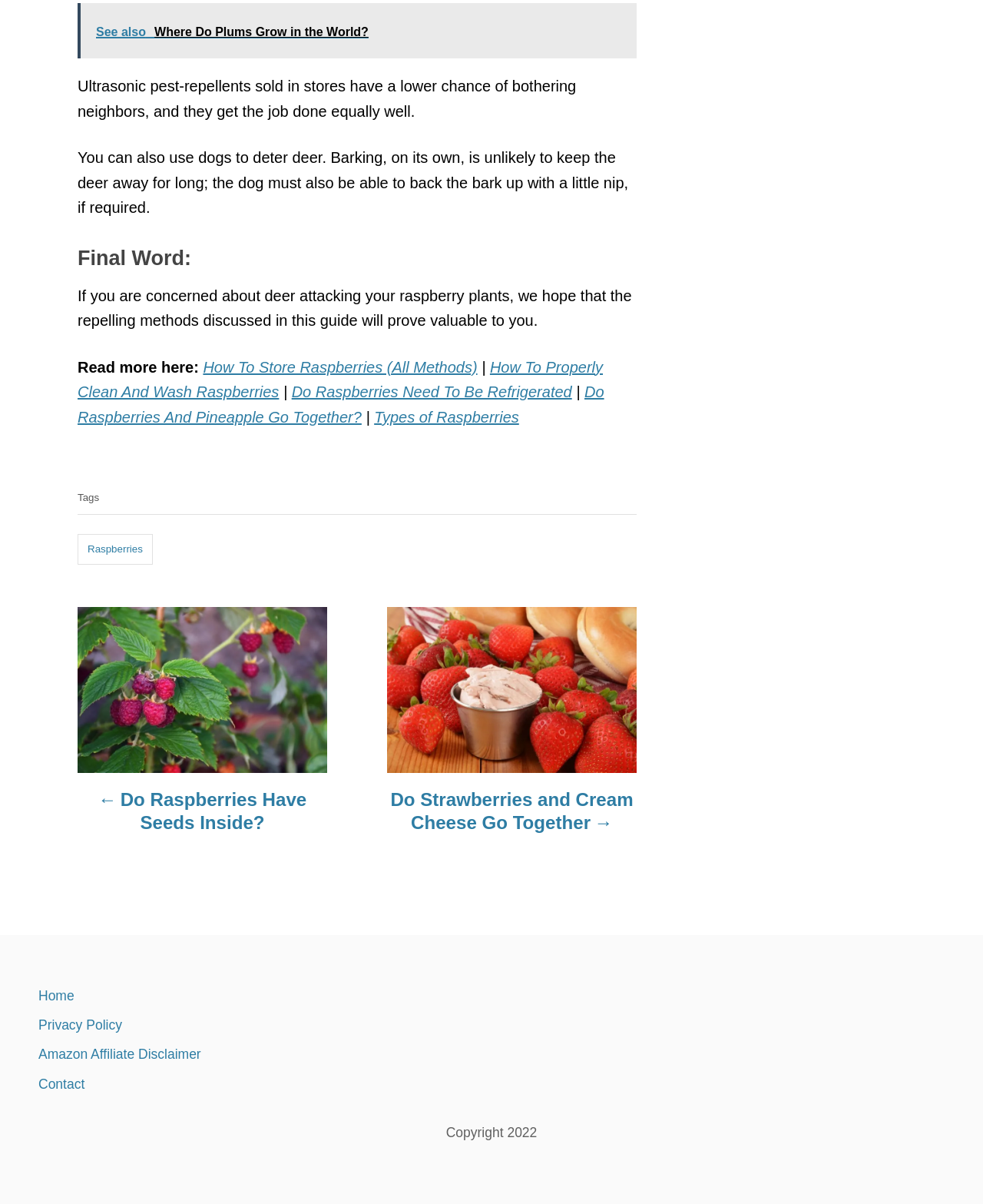Give a concise answer of one word or phrase to the question: 
What is the purpose of dogs in the context of deer?

To deter deer